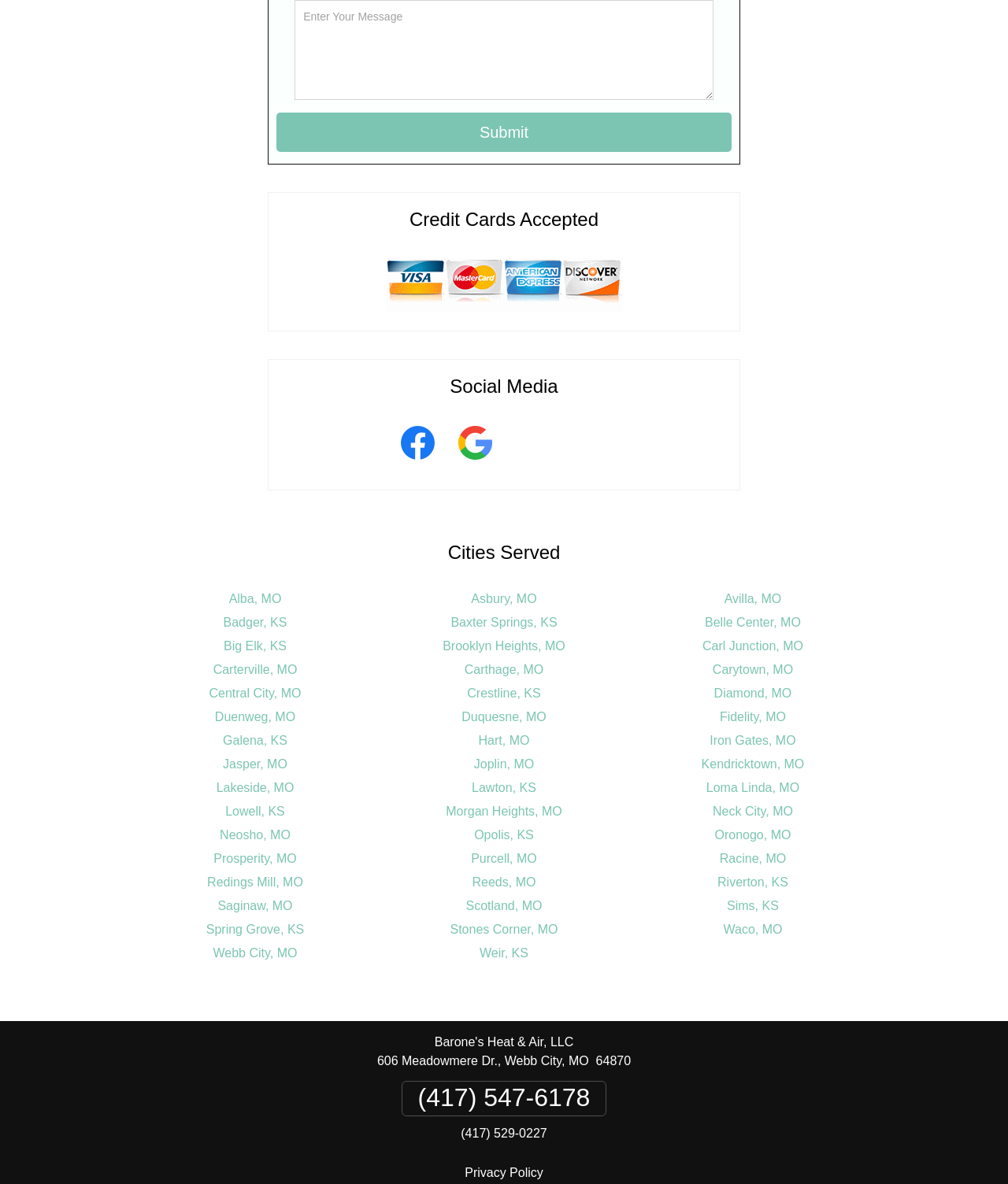What type of cards are accepted by the company?
Your answer should be a single word or phrase derived from the screenshot.

Credit Cards